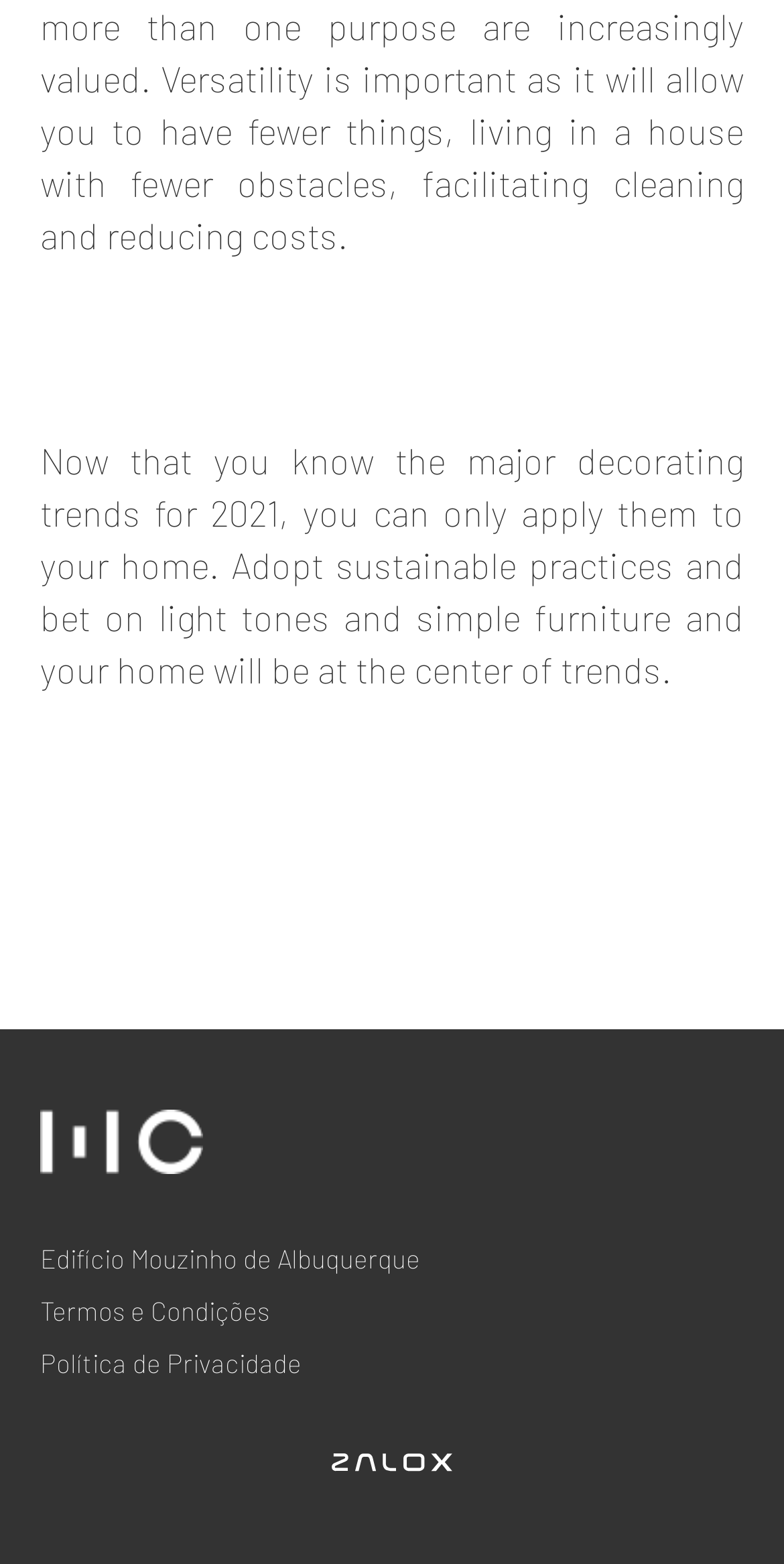Extract the bounding box coordinates of the UI element described: "Edifício Mouzinho de Albuquerque". Provide the coordinates in the format [left, top, right, bottom] with values ranging from 0 to 1.

[0.051, 0.789, 0.536, 0.82]